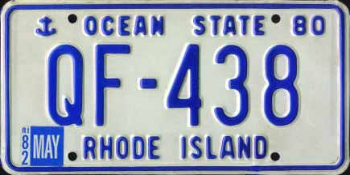What does the anchor graphic symbolize?
Please provide a comprehensive answer based on the information in the image.

According to the caption, the anchor graphic on the license plate is a symbol of Rhode Island's maritime heritage, reflecting the state's historical connection to the sea.